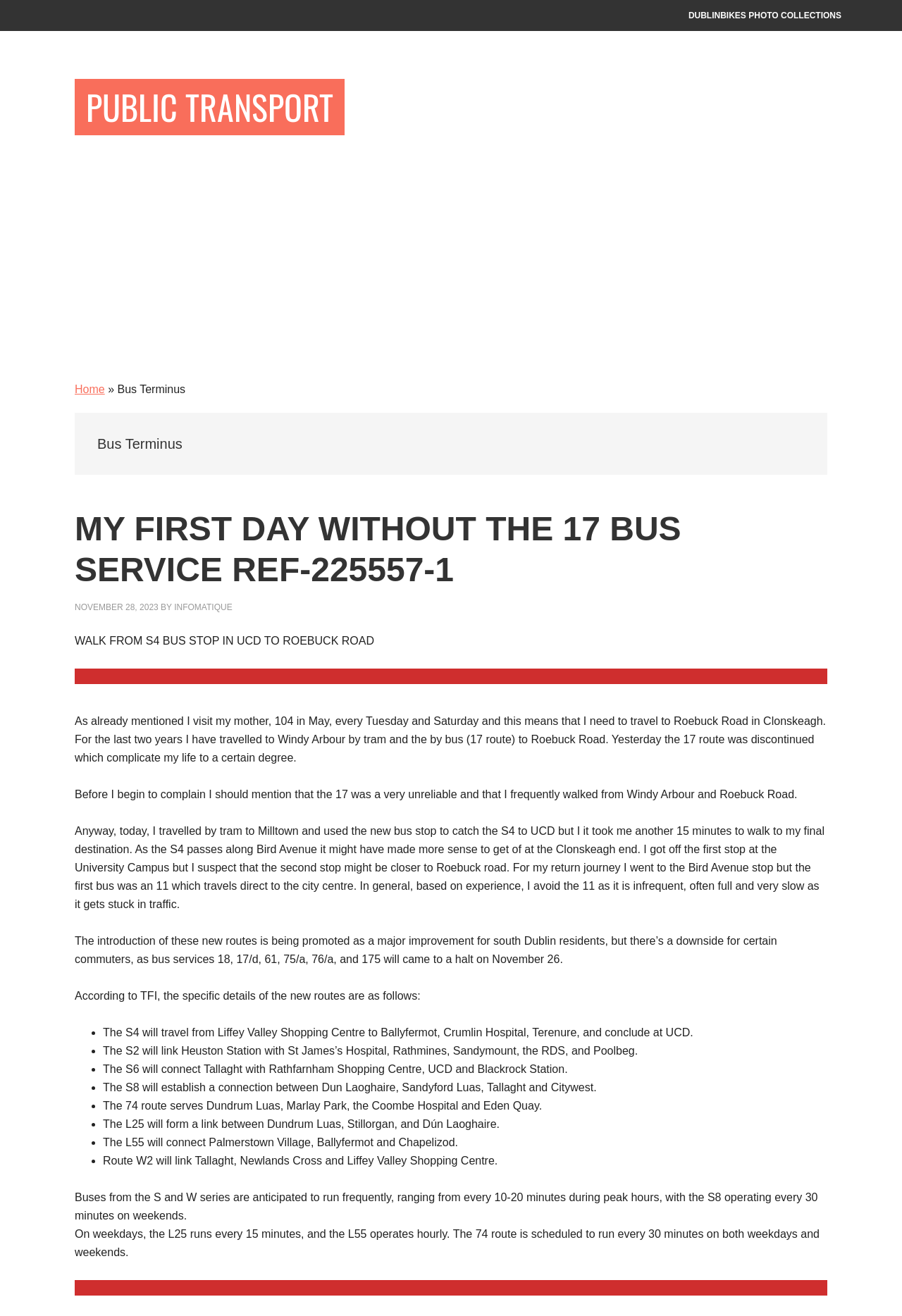What is the author's usual bus route?
Look at the image and respond with a one-word or short phrase answer.

17